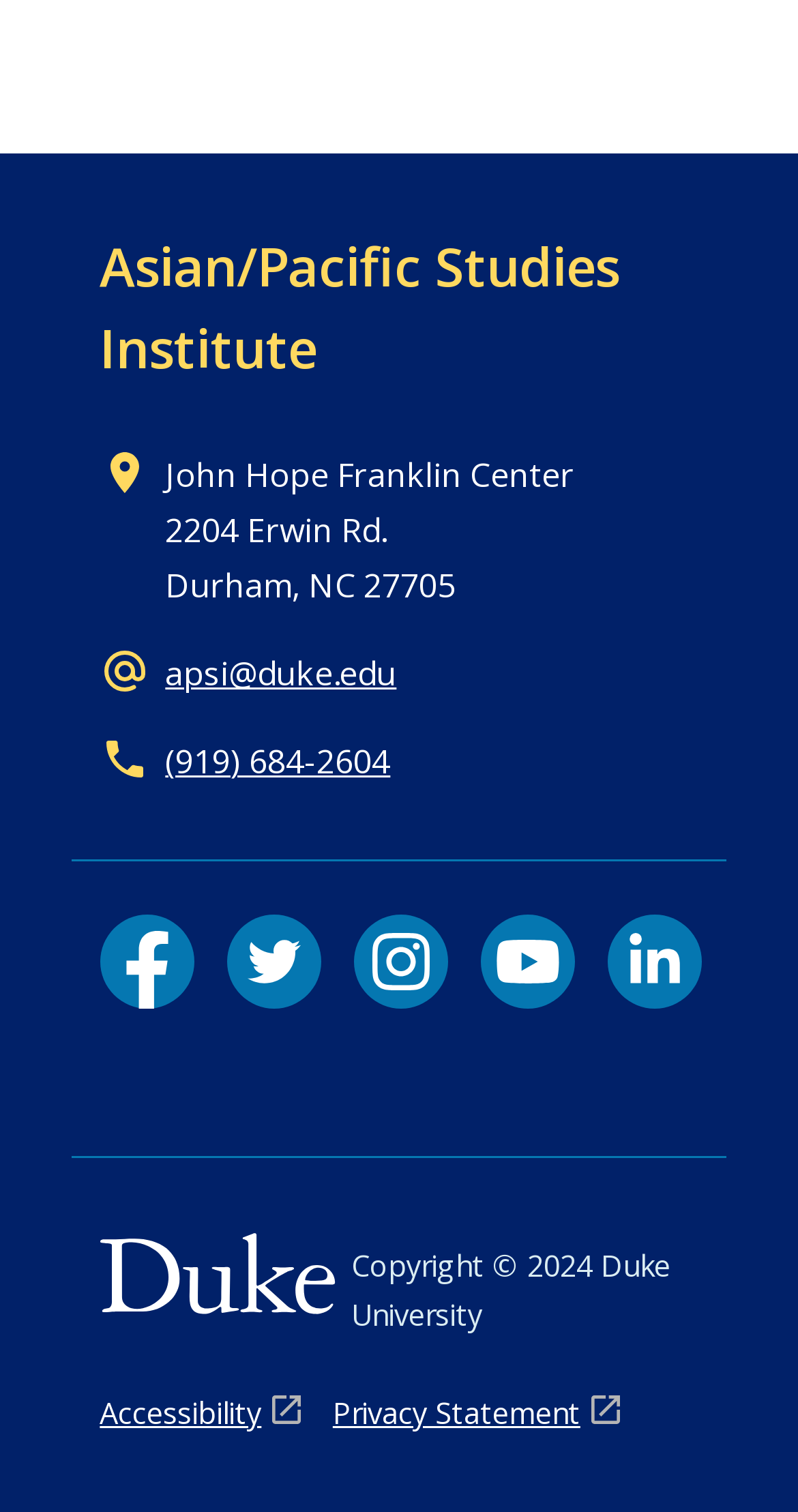Extract the bounding box coordinates of the UI element described: "aria-label="LinkedIn link" title="LinkedIn link"". Provide the coordinates in the format [left, top, right, bottom] with values ranging from 0 to 1.

[0.761, 0.605, 0.879, 0.667]